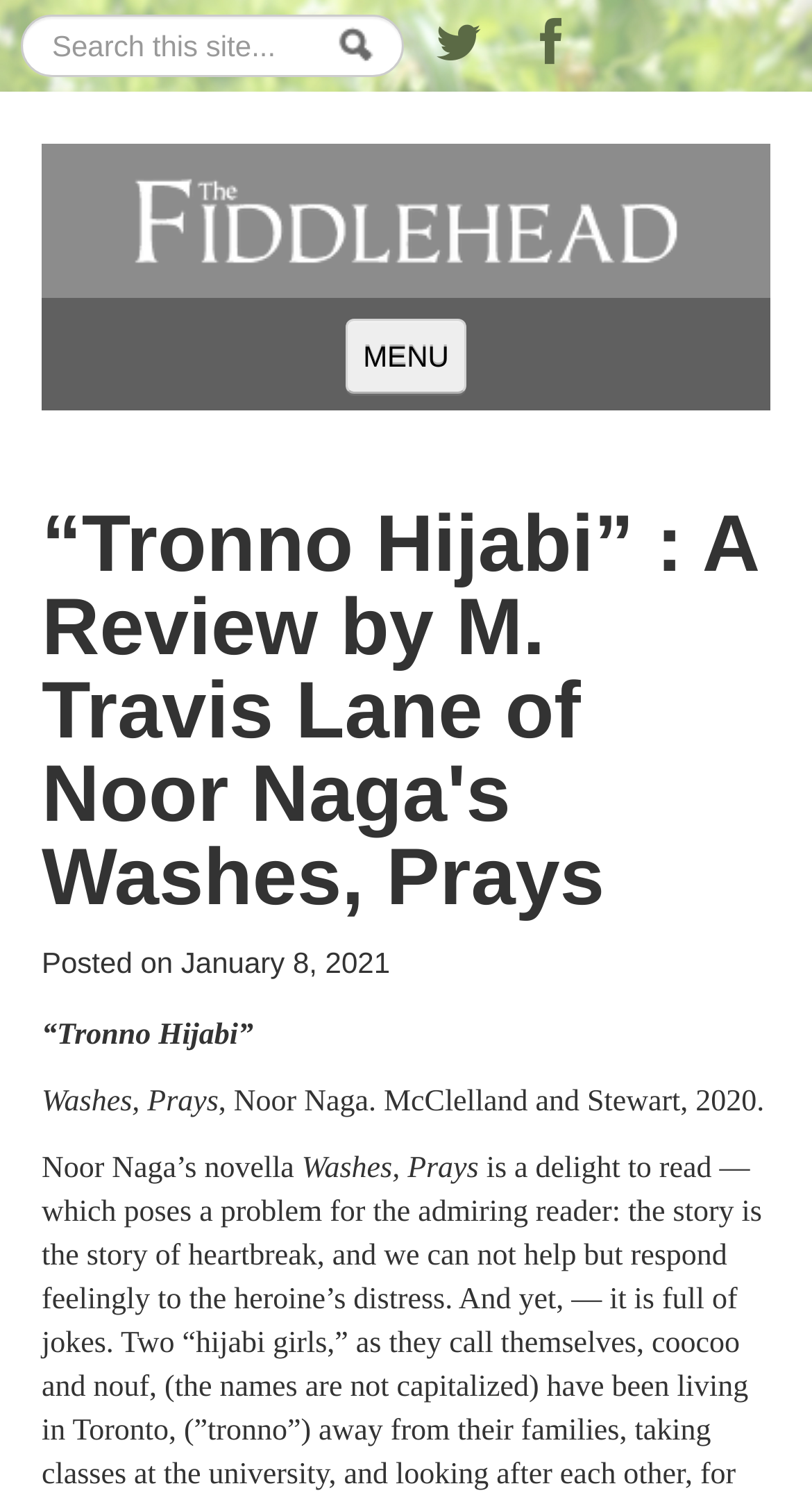Please specify the bounding box coordinates of the area that should be clicked to accomplish the following instruction: "Go to Home page". The coordinates should consist of four float numbers between 0 and 1, i.e., [left, top, right, bottom].

[0.051, 0.273, 0.949, 0.327]